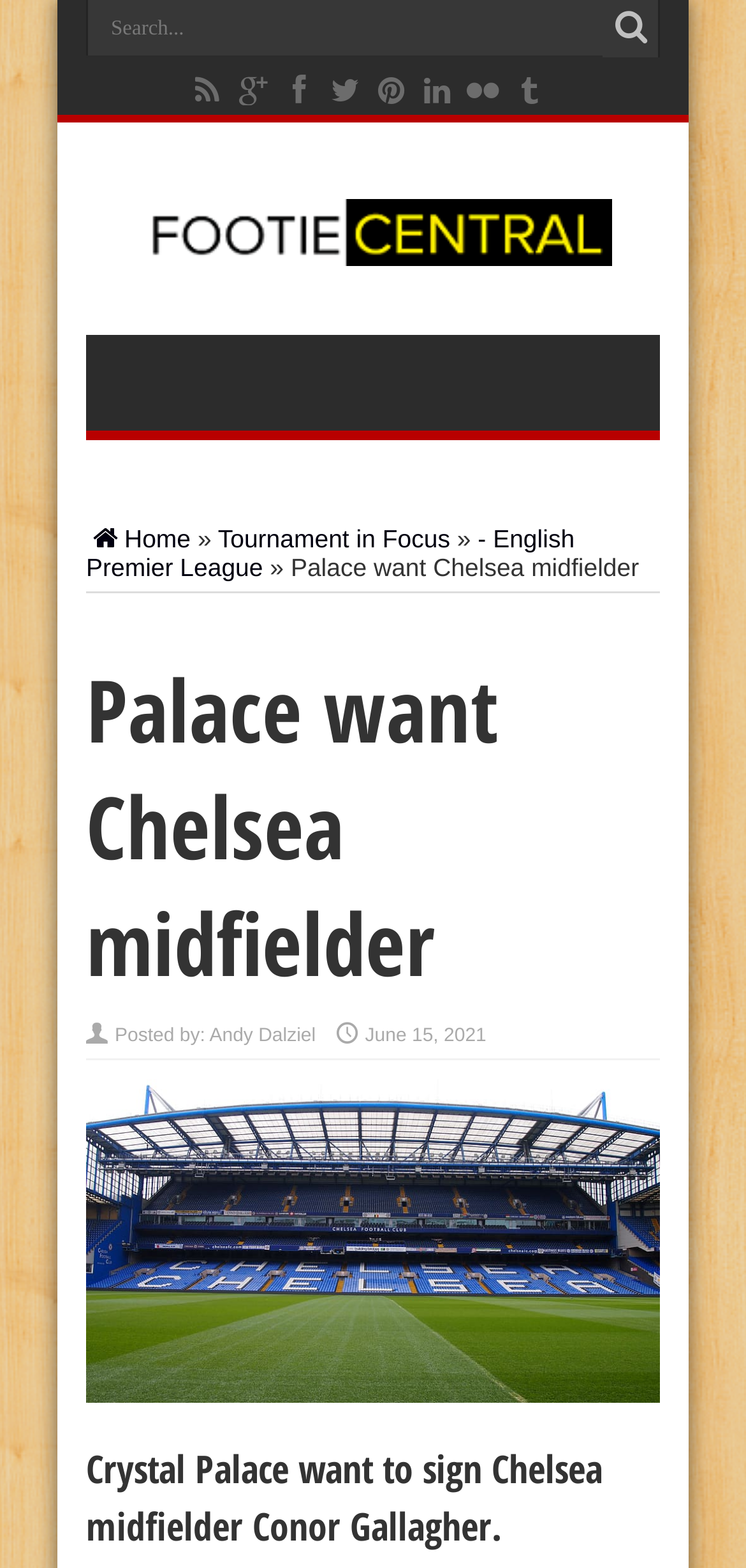Locate the bounding box coordinates of the element I should click to achieve the following instruction: "View the post by Andy Dalziel".

[0.281, 0.654, 0.423, 0.668]